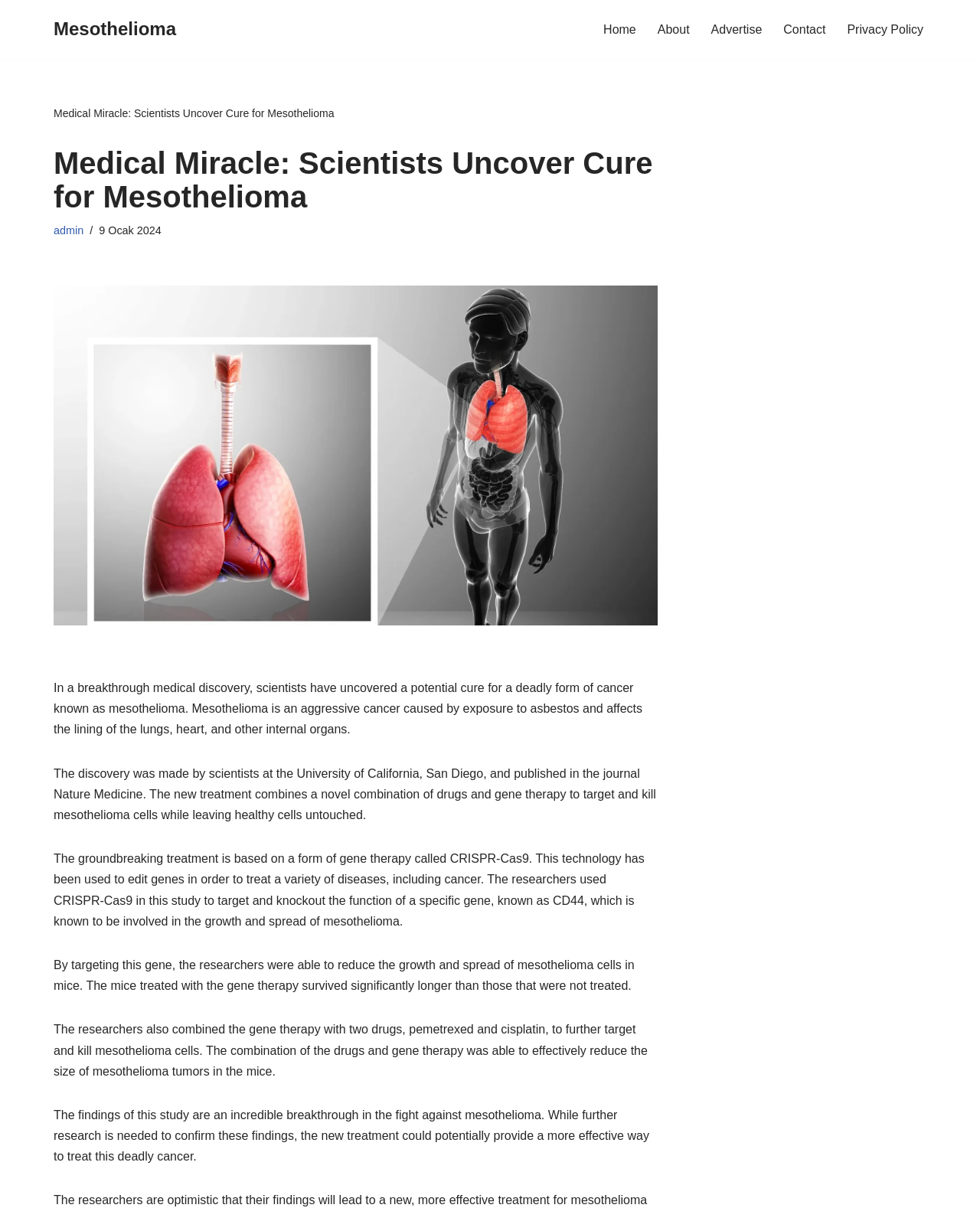What type of cancer is discussed in this article?
Please answer the question as detailed as possible based on the image.

The article discusses a breakthrough medical discovery related to a deadly form of cancer, which is identified as mesothelioma. This information is obtained from the static text element with the description 'In a breakthrough medical discovery, scientists have uncovered a potential cure for a deadly form of cancer known as mesothelioma.'